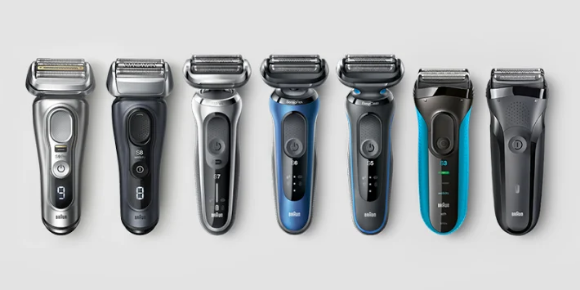What is the focus of Braun's commitment?
Using the image, elaborate on the answer with as much detail as possible.

The caption states that the image 'showcases a lineup of Braun electric shavers, highlighting the brand’s commitment to innovative shaving technology', indicating that Braun's commitment is focused on innovative shaving technology.